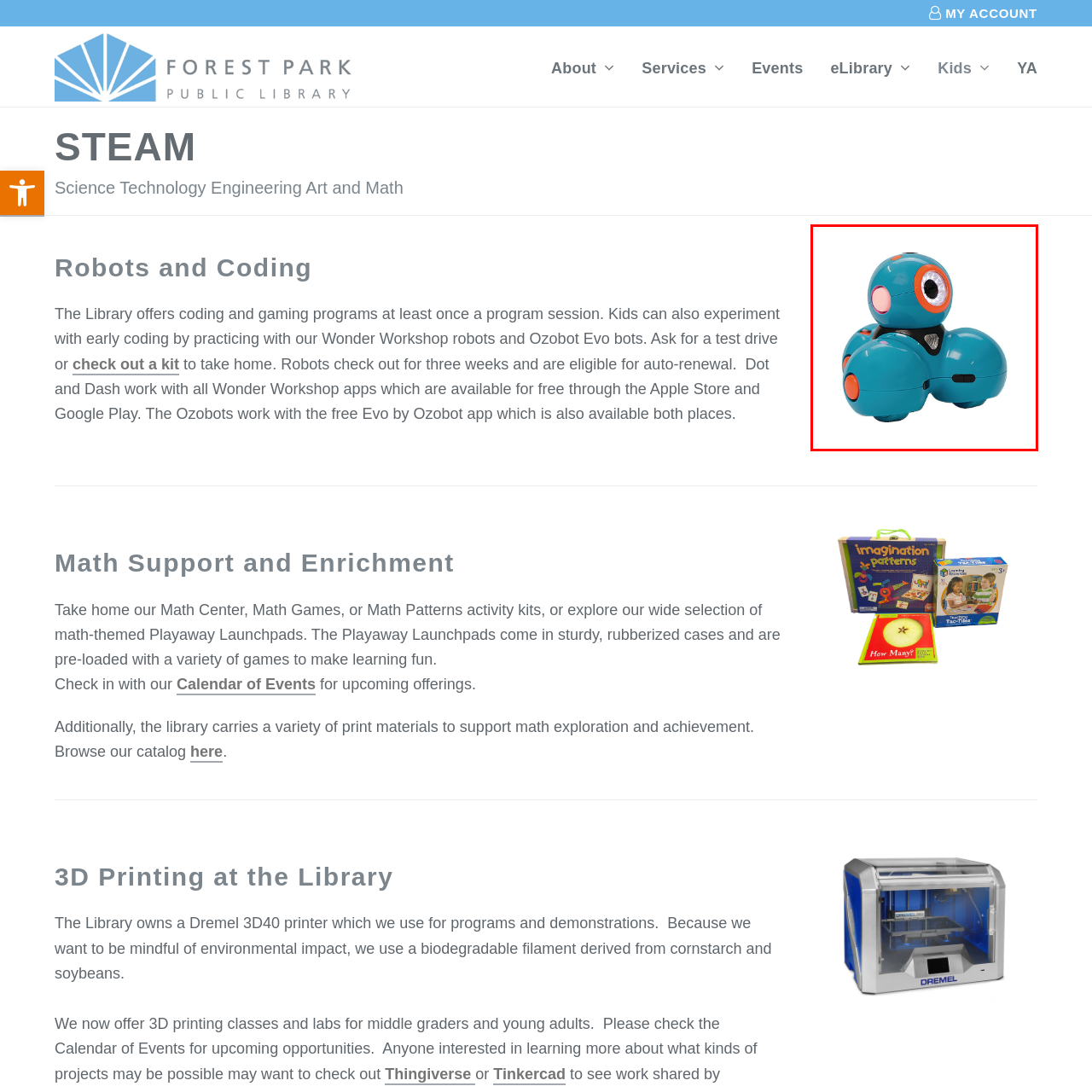View the section of the image outlined in red, What color are the robot's eyes? Provide your response in a single word or brief phrase.

Orange